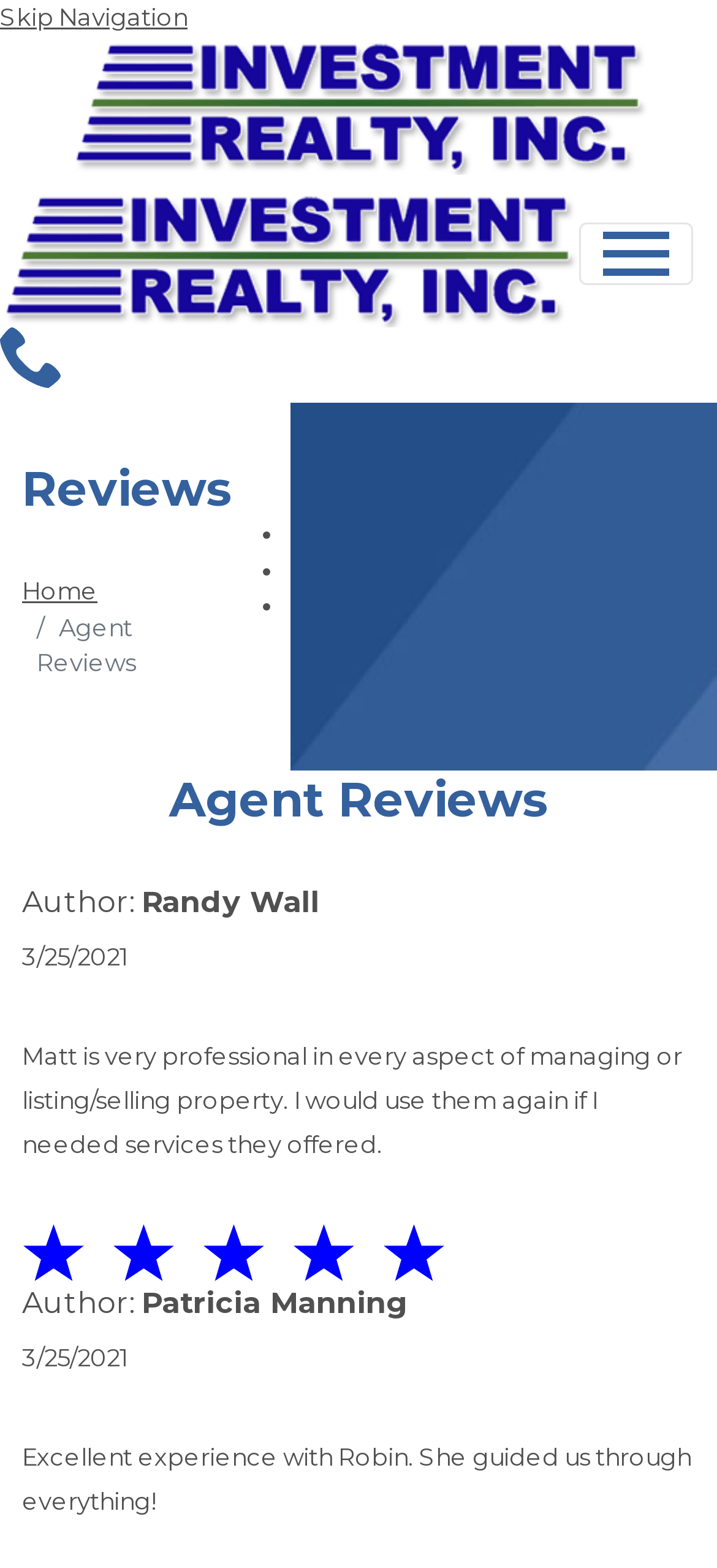How many navigation links are in the top menu?
Provide an in-depth and detailed explanation in response to the question.

I counted the number of navigation links in the top menu, which are 'Investment Realty, Inc', 'Contact', and 'Skip Navigation'. There are three links in total.